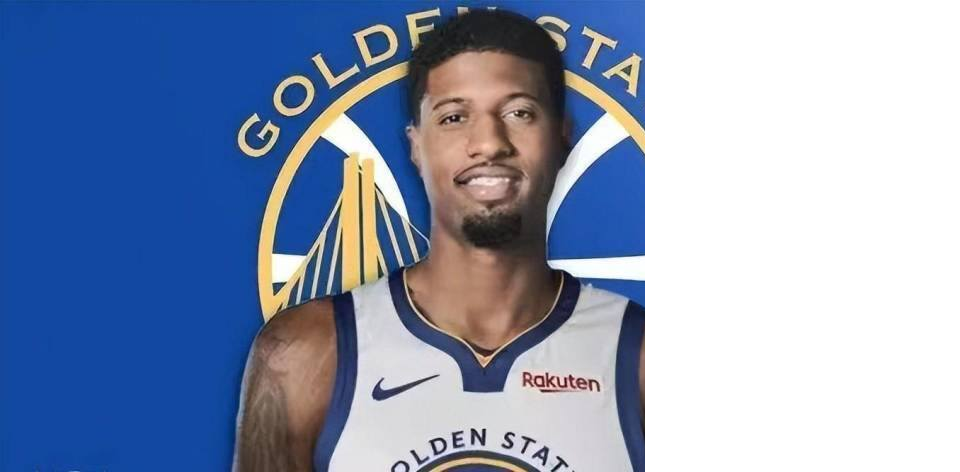What is the name on the jersey?
Give a detailed response to the question by analyzing the screenshot.

The jersey includes the name 'Rakuten', indicating sponsorship, which implies that Rakuten is the name of the sponsor printed on the jersey.